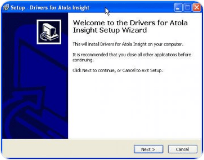Can you look at the image and give a comprehensive answer to the question:
What is the next step after clicking the 'Next' button?

The 'Next' button is intended to guide the user through the setup process, and clicking it will proceed to the next step in the installation of the Drivers for Atola Insight.